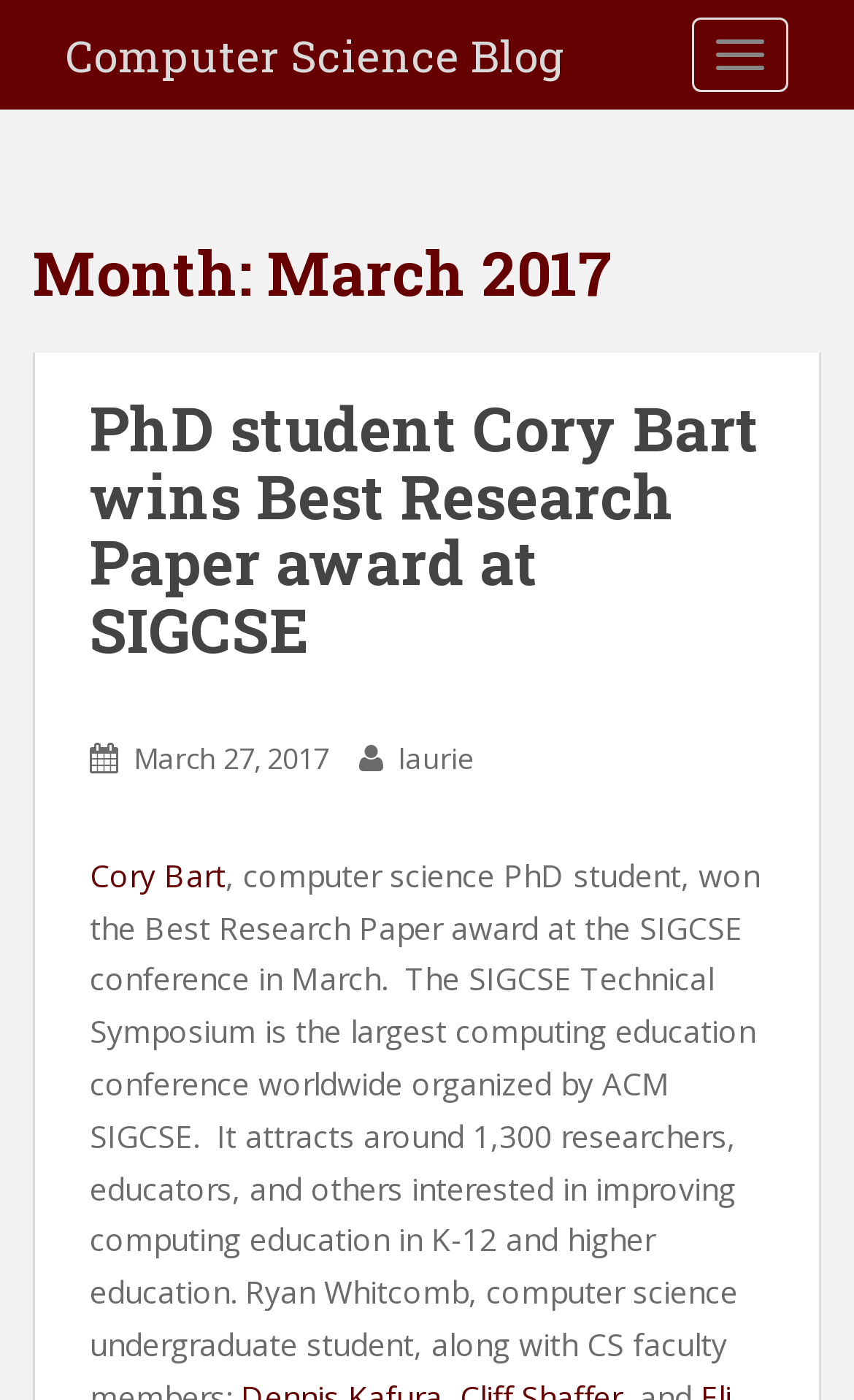What is the name of the research paper award?
Answer the question with a single word or phrase, referring to the image.

Best Research Paper award